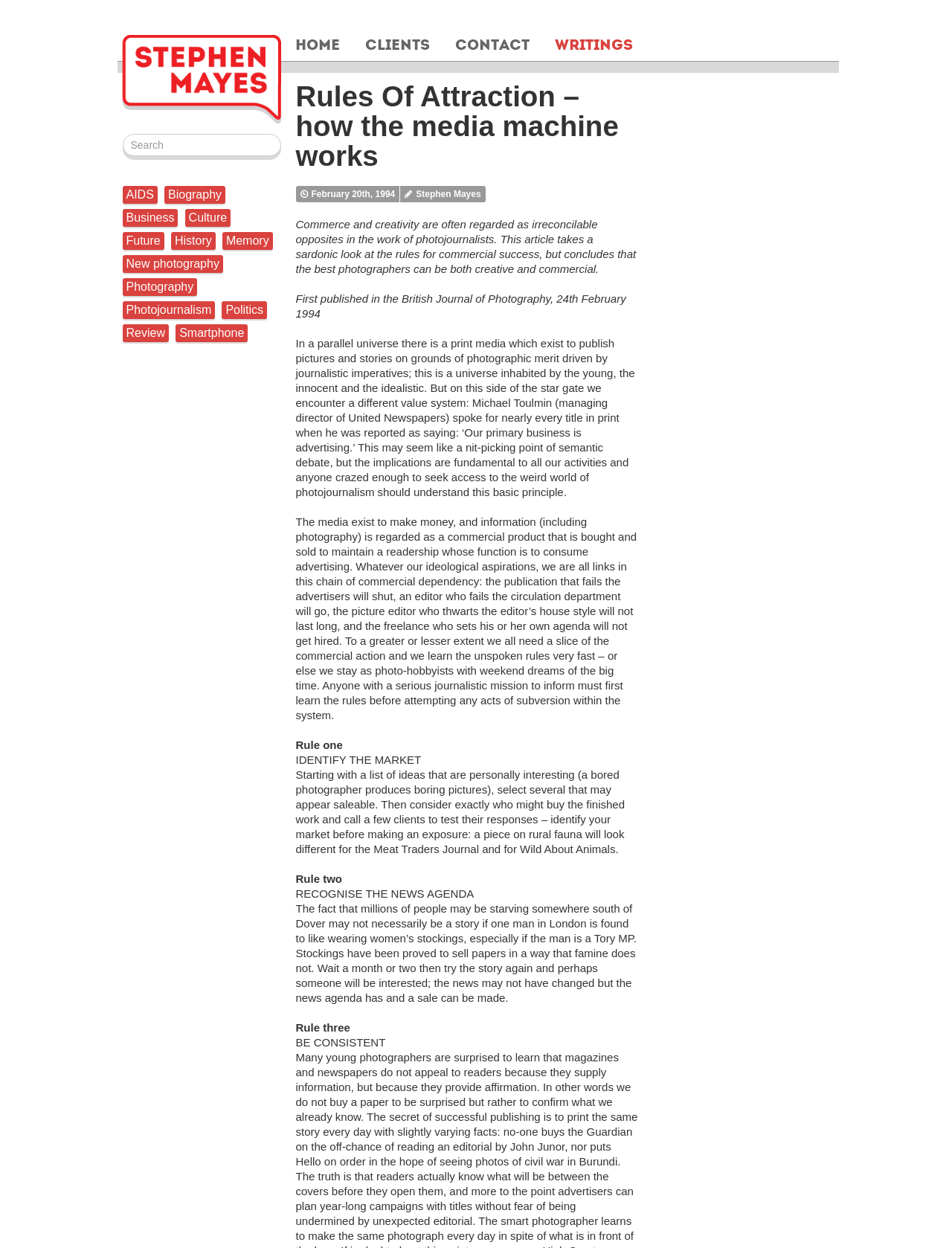What is the author of the article?
Refer to the image and give a detailed response to the question.

The author of the article can be found by looking at the text 'Stephen Mayes' which appears multiple times on the webpage, including in the link 'Stephen Mayes' and in the text 'Stephen Mayes' near the top of the page.